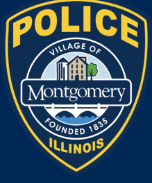What is the color of the background of the badge?
Based on the content of the image, thoroughly explain and answer the question.

The badge prominently displays the word 'POLICE' at the top, with a vibrant blue background that provides a striking visual contrast to the gold edges and other design elements.